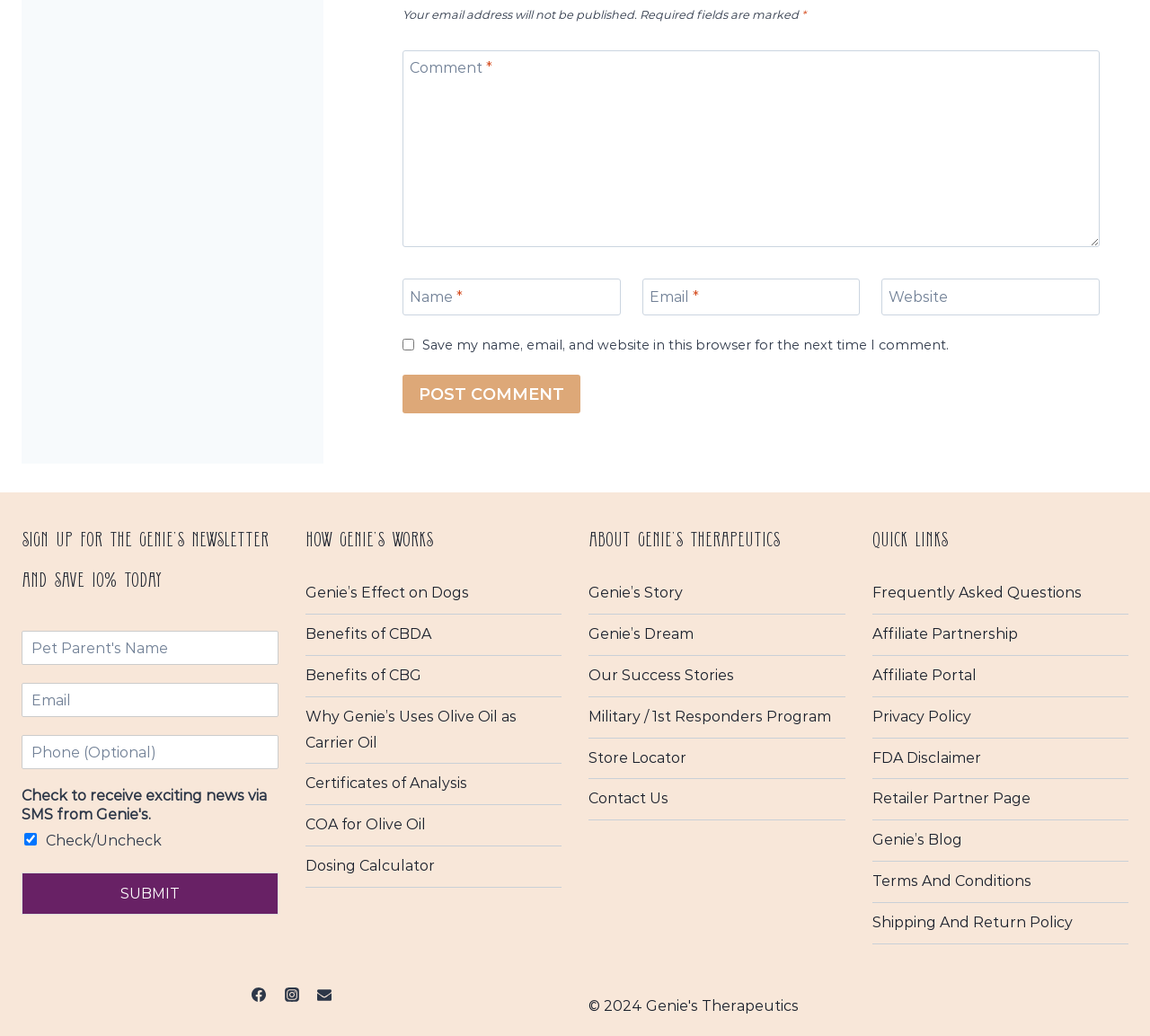Please specify the bounding box coordinates of the region to click in order to perform the following instruction: "Submit your comment".

[0.35, 0.362, 0.505, 0.399]